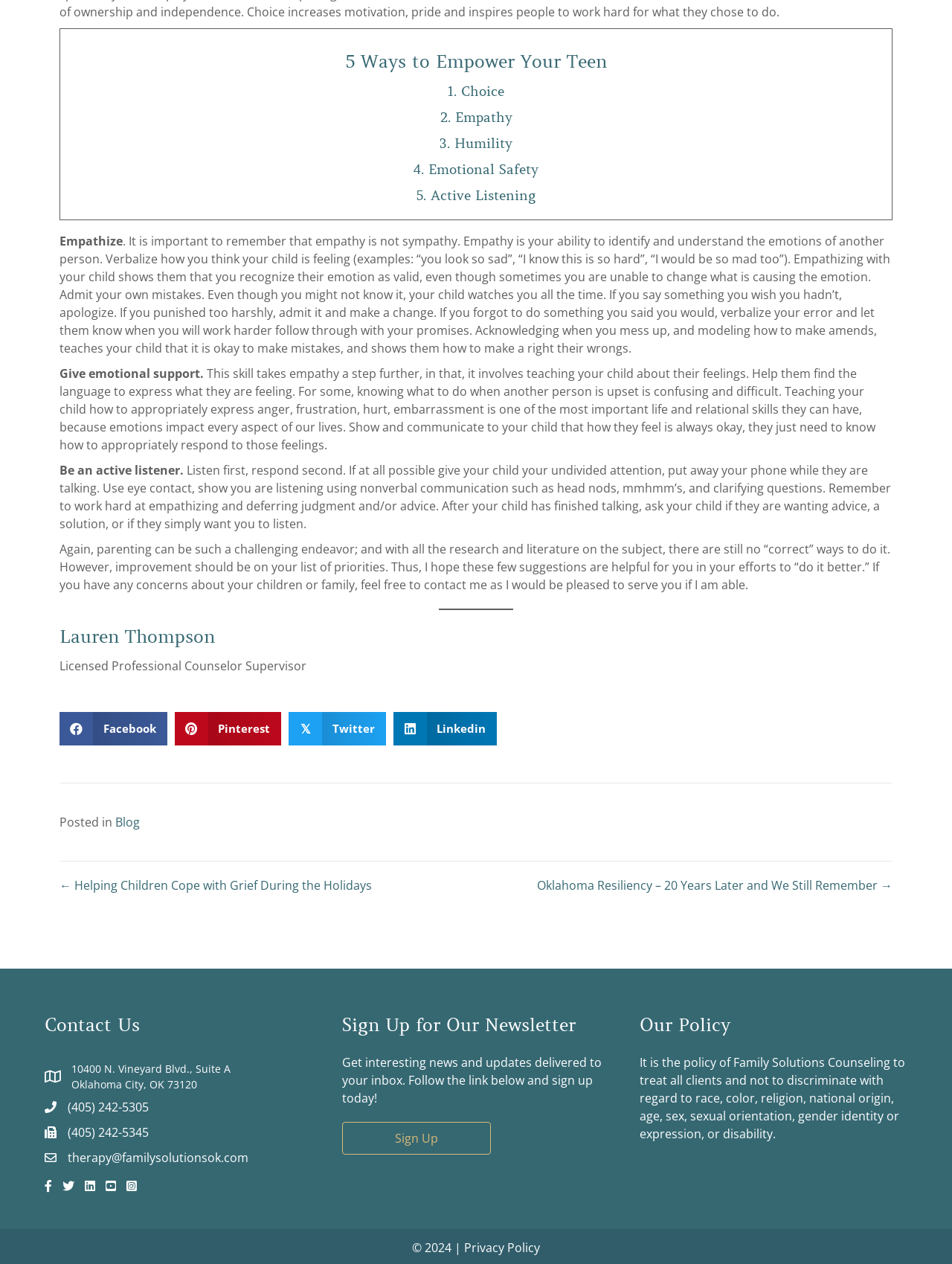Pinpoint the bounding box coordinates for the area that should be clicked to perform the following instruction: "Contact Us".

[0.047, 0.802, 0.328, 0.822]